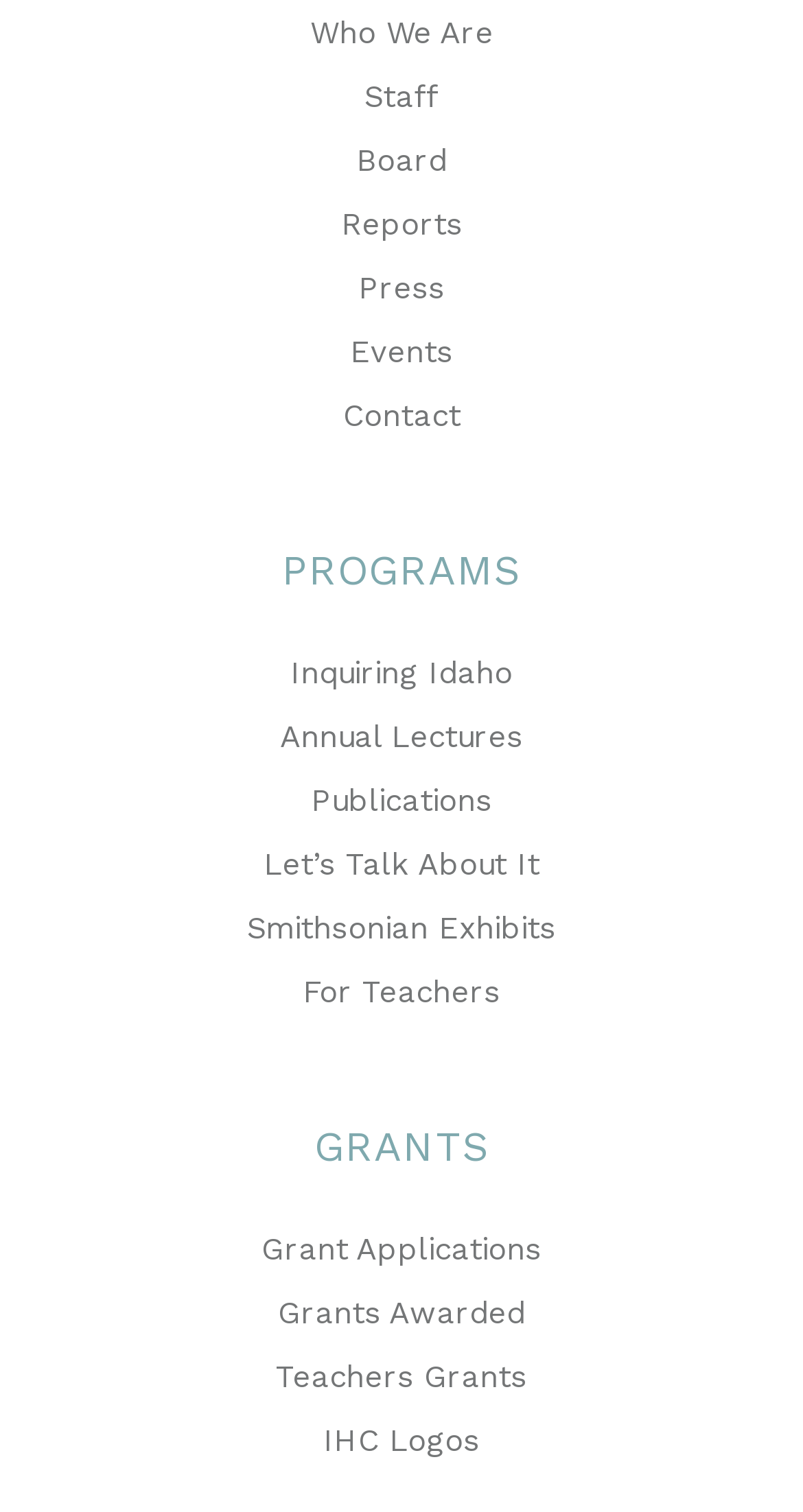Determine the bounding box for the described HTML element: "Who We Are". Ensure the coordinates are four float numbers between 0 and 1 in the format [left, top, right, bottom].

[0.386, 0.009, 0.614, 0.034]